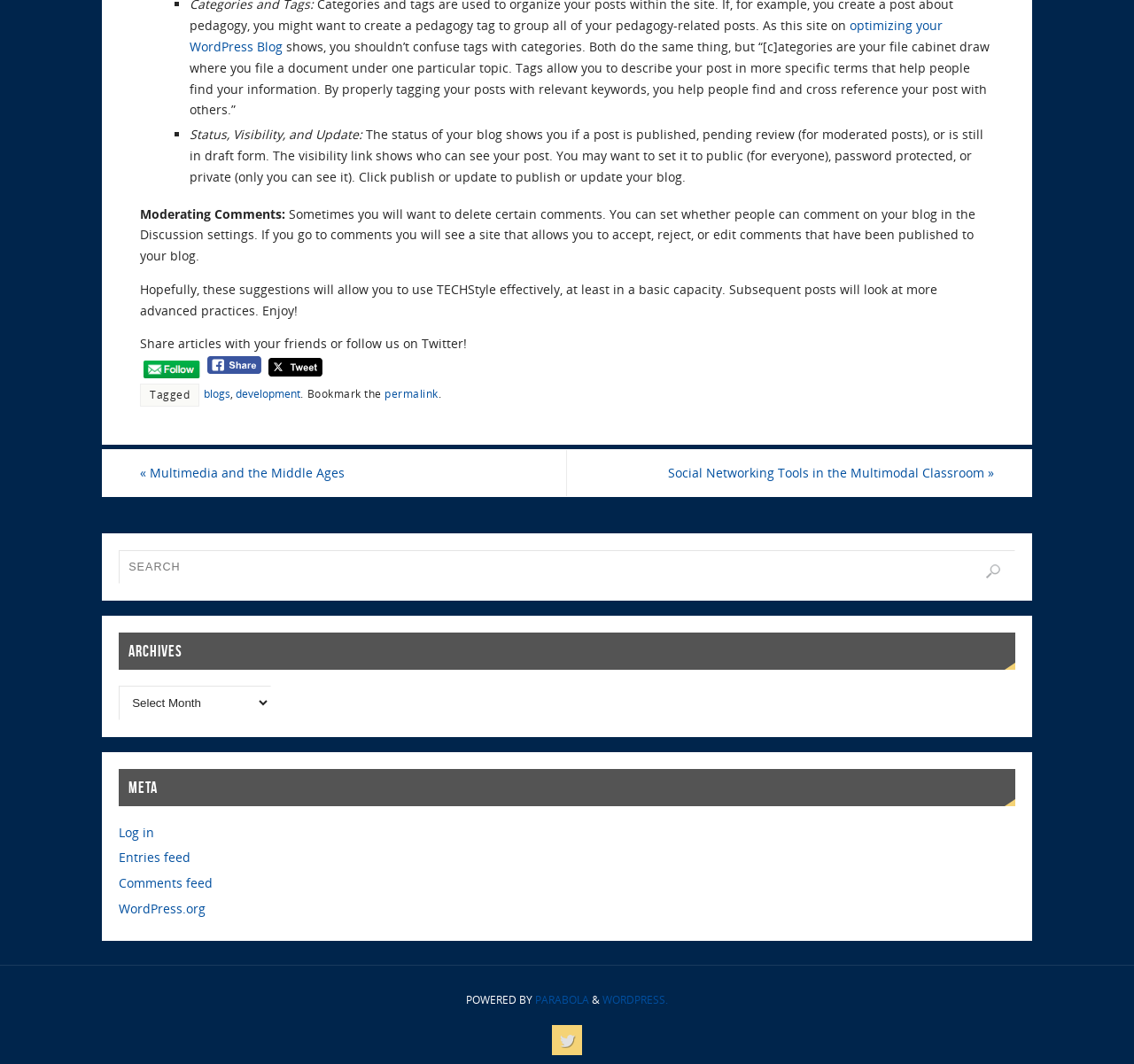What is the function of the 'permalink' link?
Use the screenshot to answer the question with a single word or phrase.

Bookmark the post